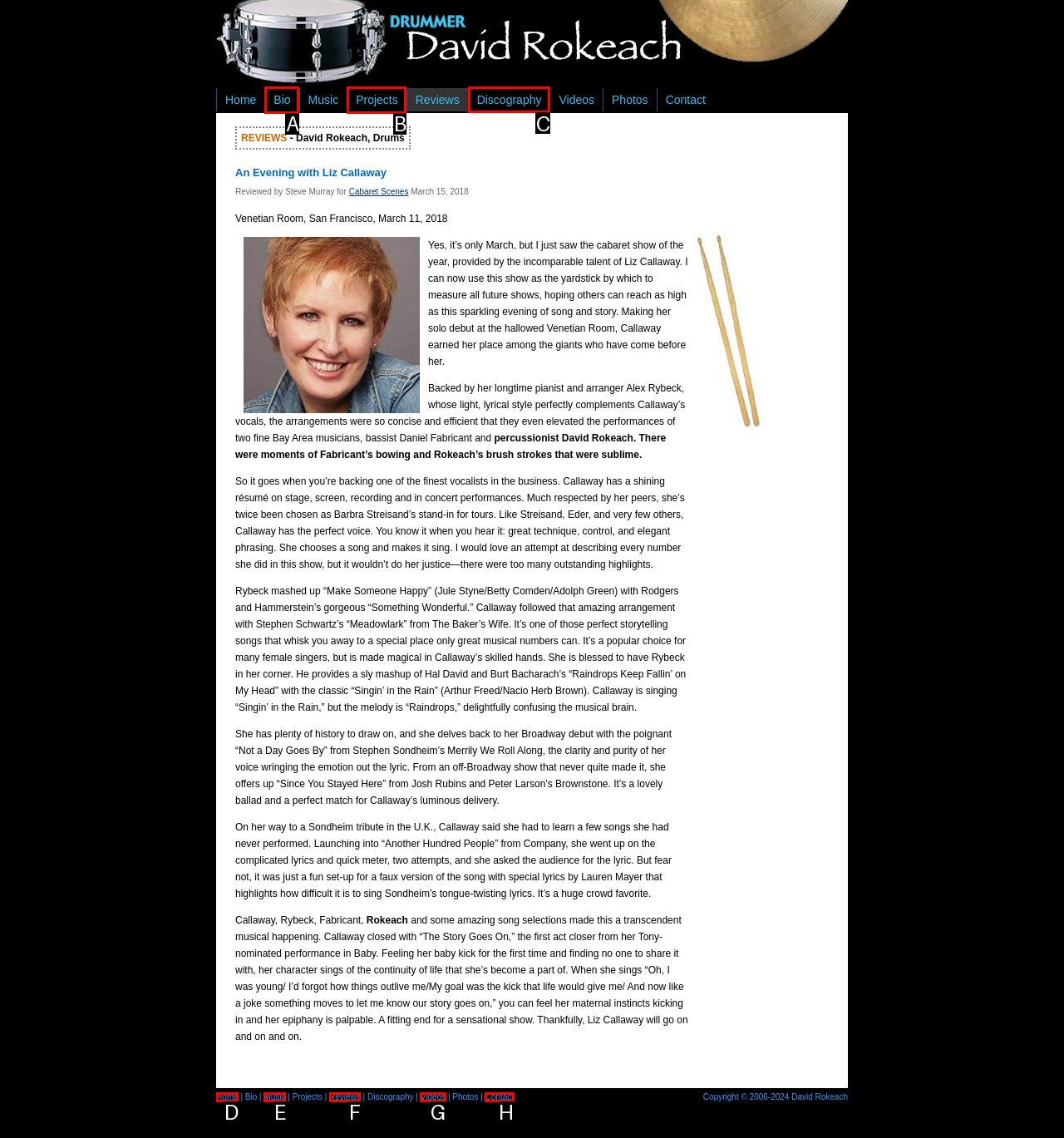Choose the HTML element that should be clicked to accomplish the task: click the logo. Answer with the letter of the chosen option.

None